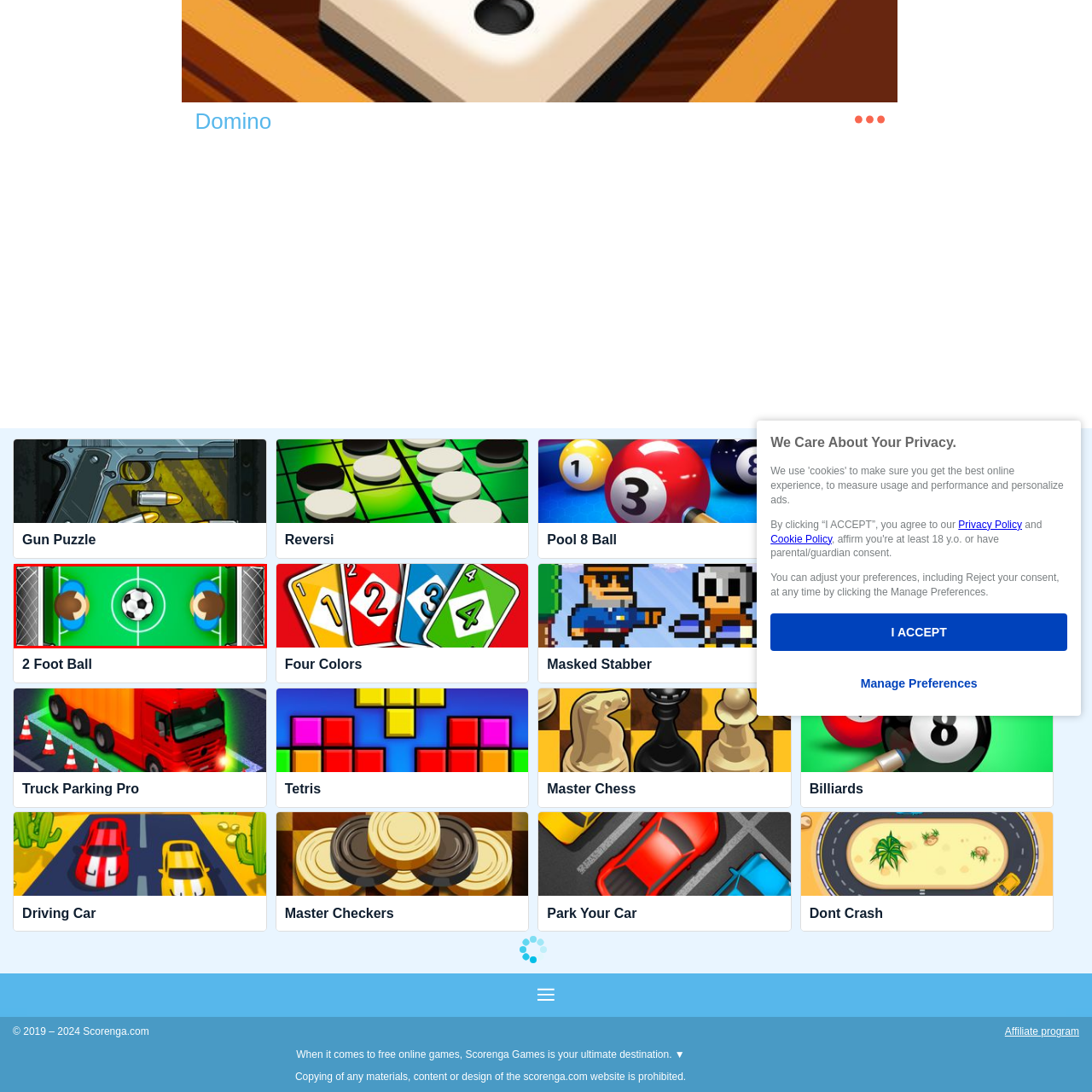Direct your gaze to the image circumscribed by the red boundary and deliver a thorough answer to the following question, drawing from the image's details: 
What is the shape of the playing field?

The playing field is surrounded by white lines that outline the playing area, and it is bounded by the table's metallic goals on each end, suggesting a rectangular shape.